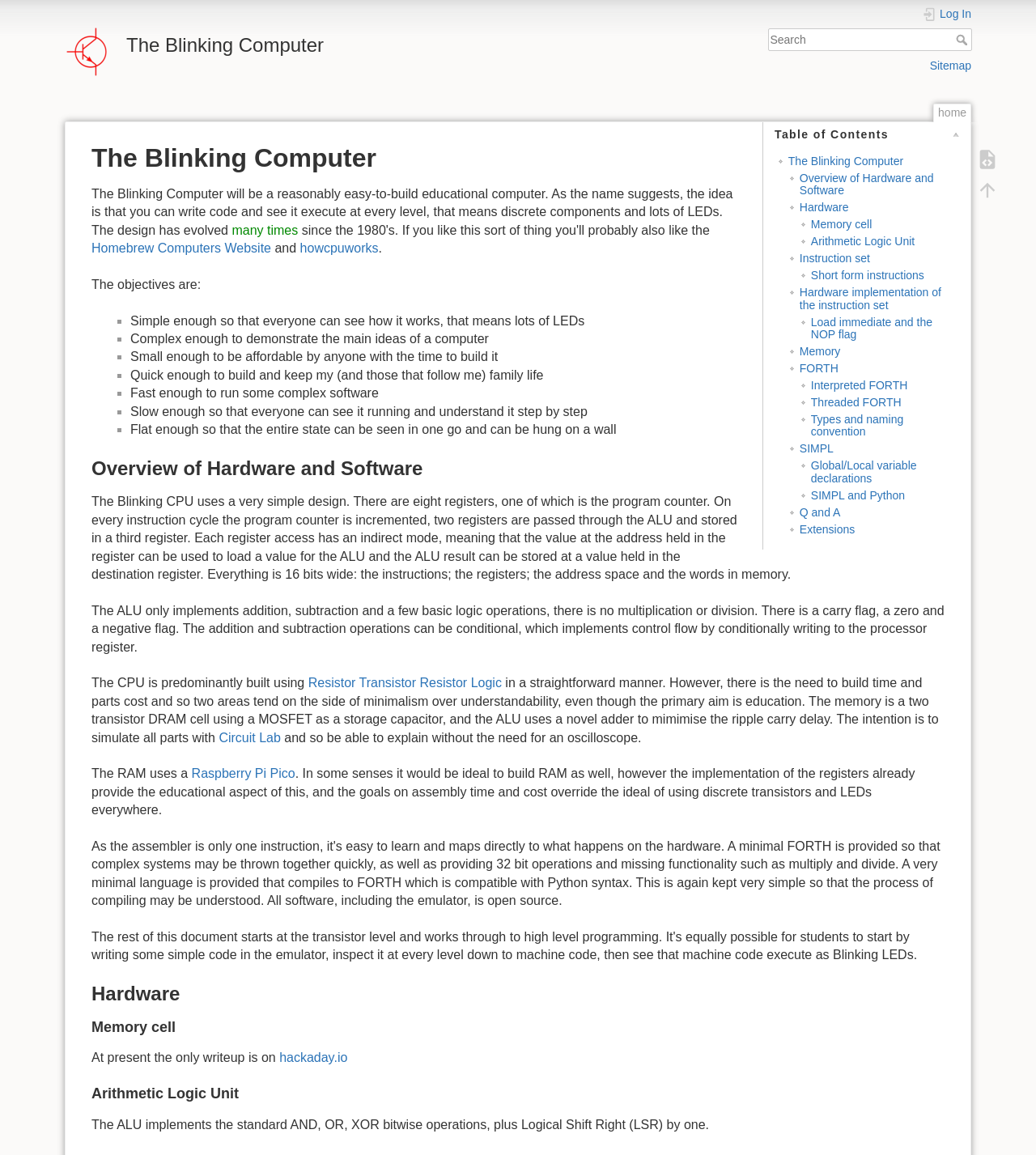Respond with a single word or phrase for the following question: 
How many registers does the CPU have?

Eight